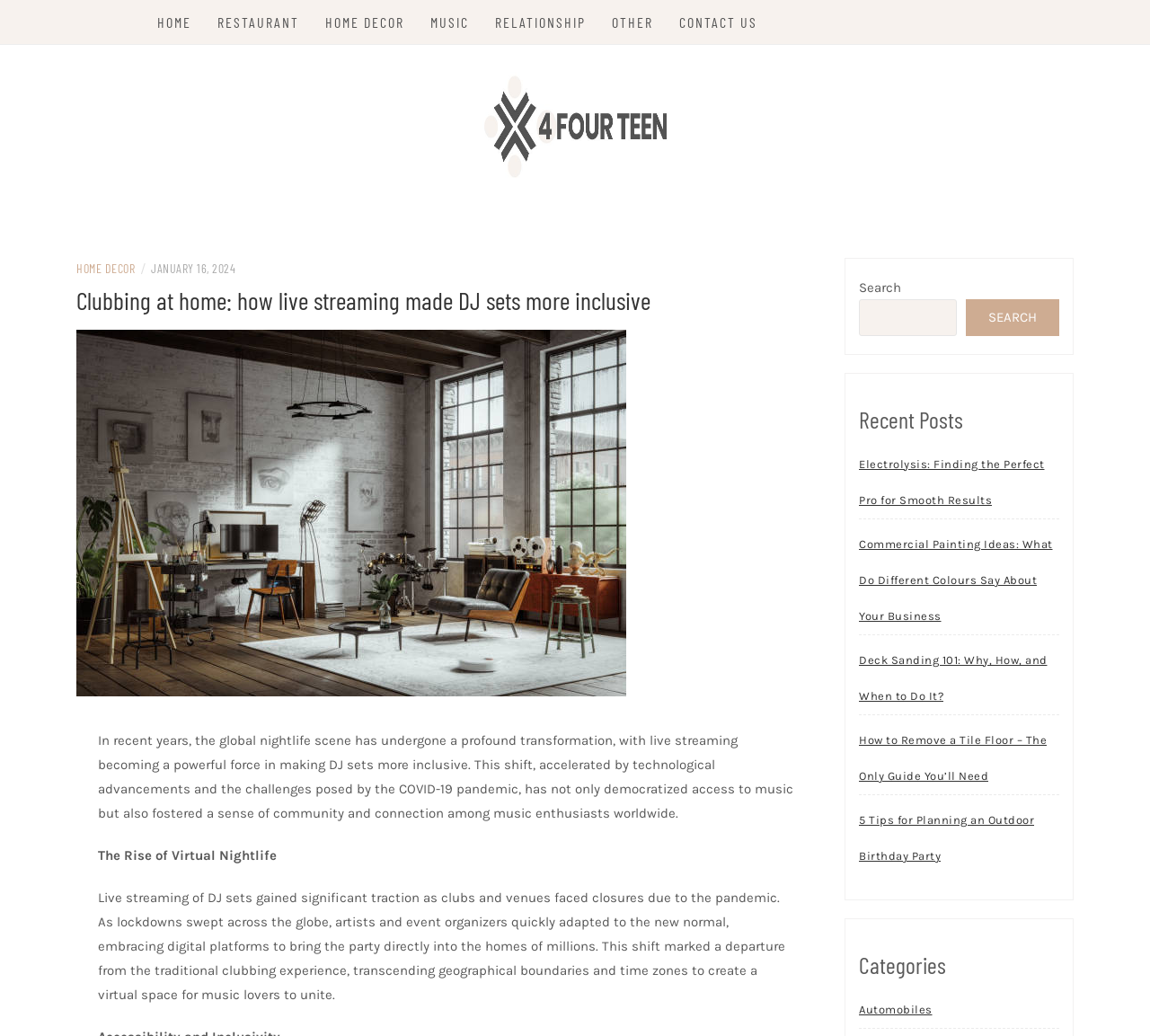Please specify the bounding box coordinates of the clickable region to carry out the following instruction: "Search for something". The coordinates should be four float numbers between 0 and 1, in the format [left, top, right, bottom].

[0.747, 0.289, 0.832, 0.324]